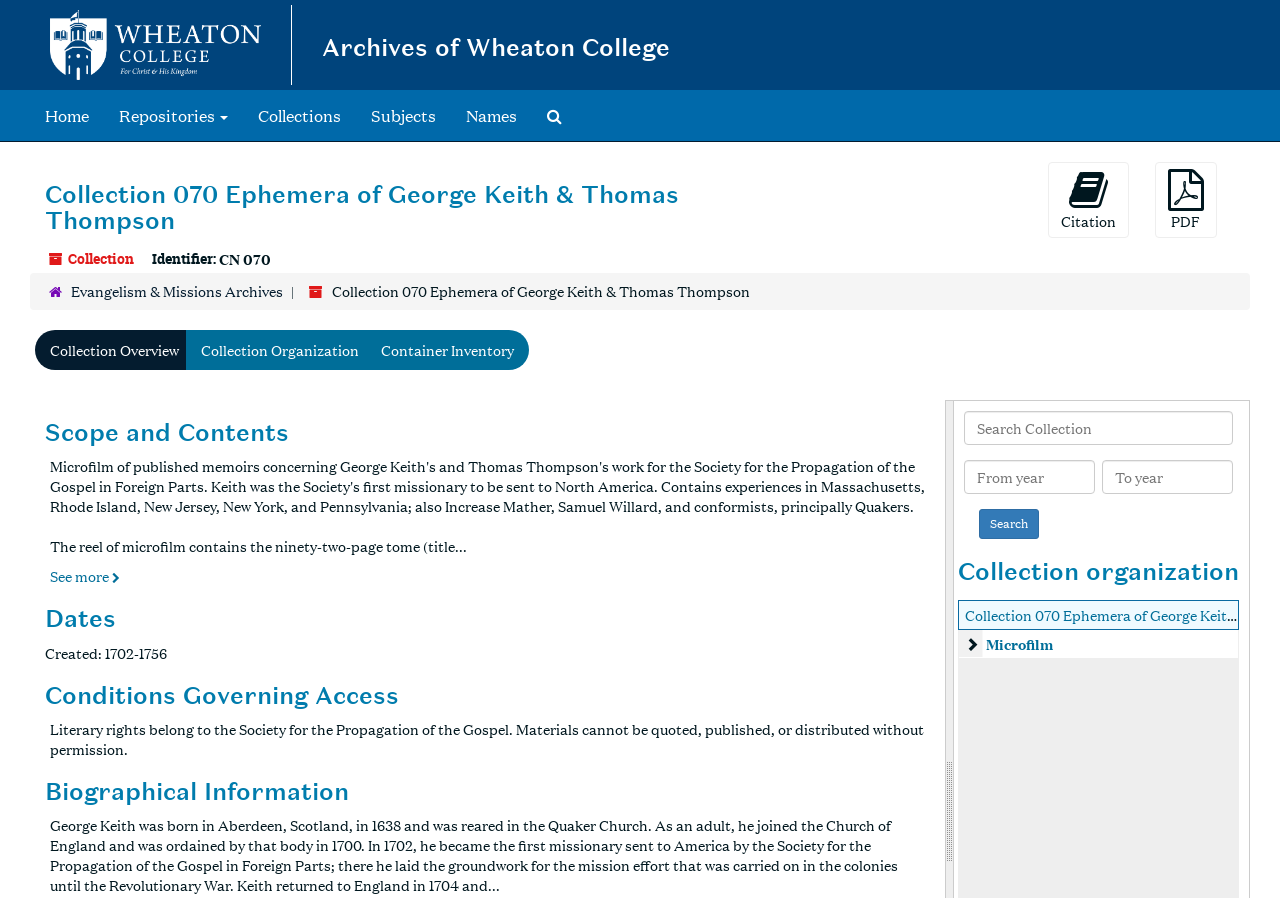Who is the author of the biographical information?
Based on the image, give a concise answer in the form of a single word or short phrase.

Not specified